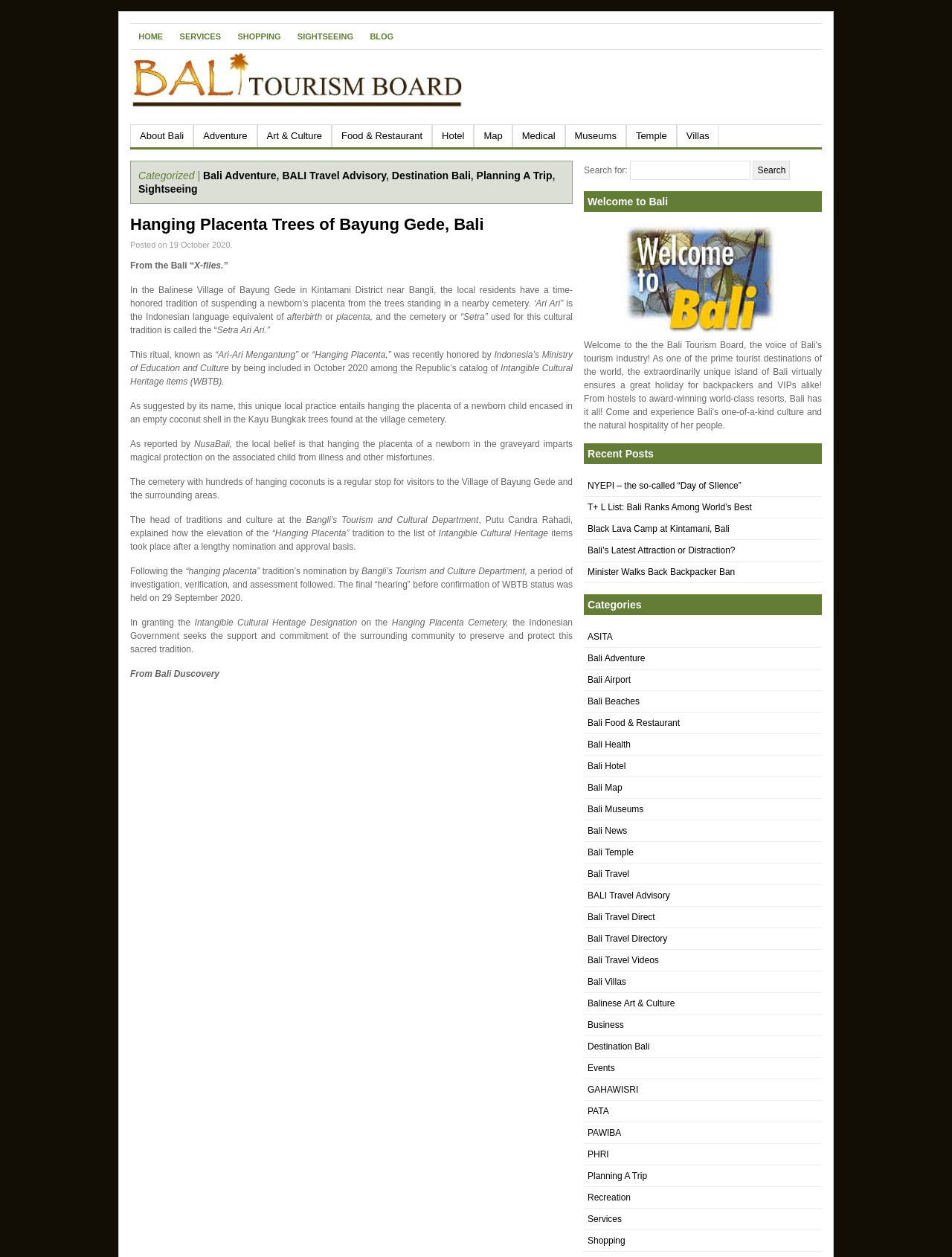What is the Indonesian language equivalent of 'afterbirth' or 'placenta'?
Please use the image to deliver a detailed and complete answer.

The answer can be found in the paragraph that explains the meaning of 'Ari Ari', where it is mentioned that '“Ari Ari” is the Indonesian language equivalent of afterbirth or placenta.'